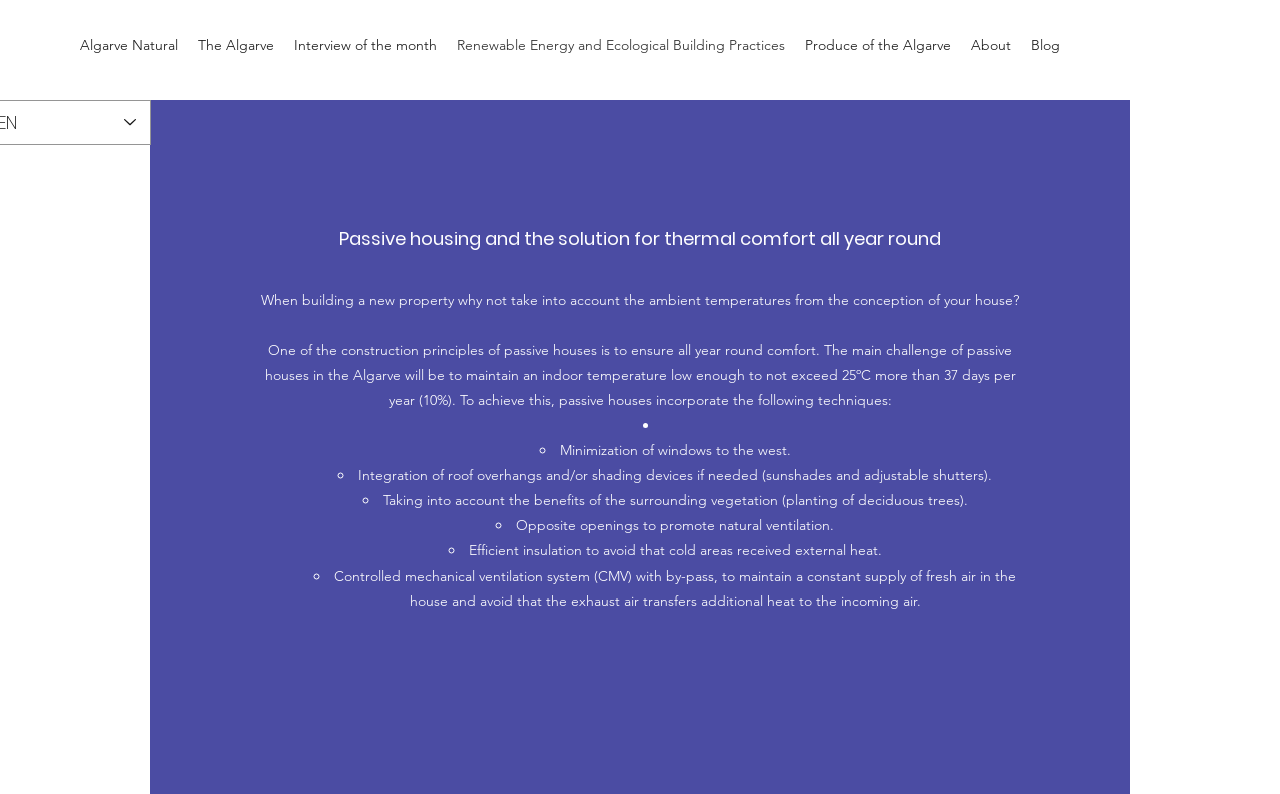Respond to the question with just a single word or phrase: 
What is the benefit of planting deciduous trees in passive houses?

Surrounding vegetation